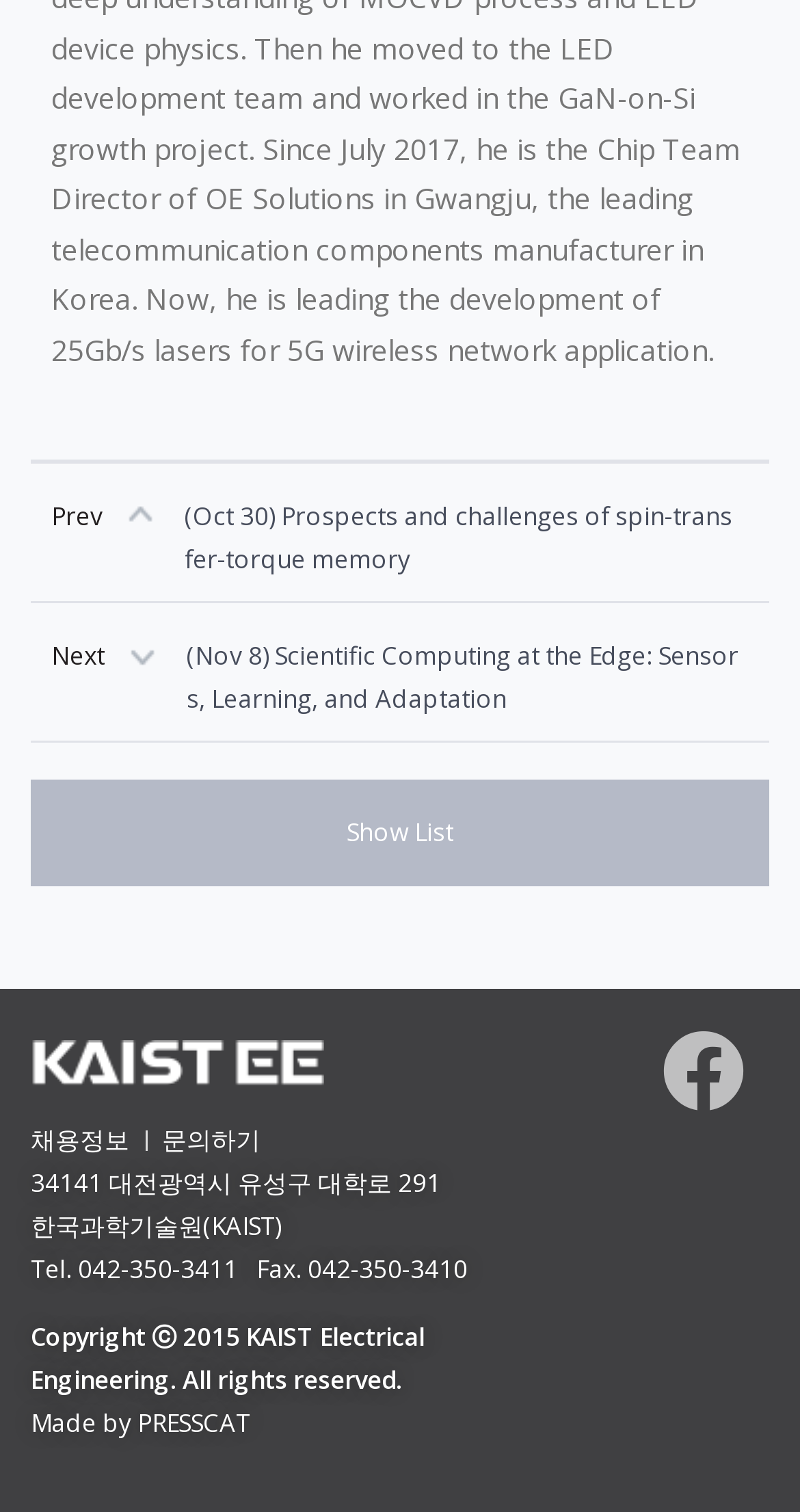Answer the question briefly using a single word or phrase: 
What is the copyright year of KAIST Electrical Engineering?

2015